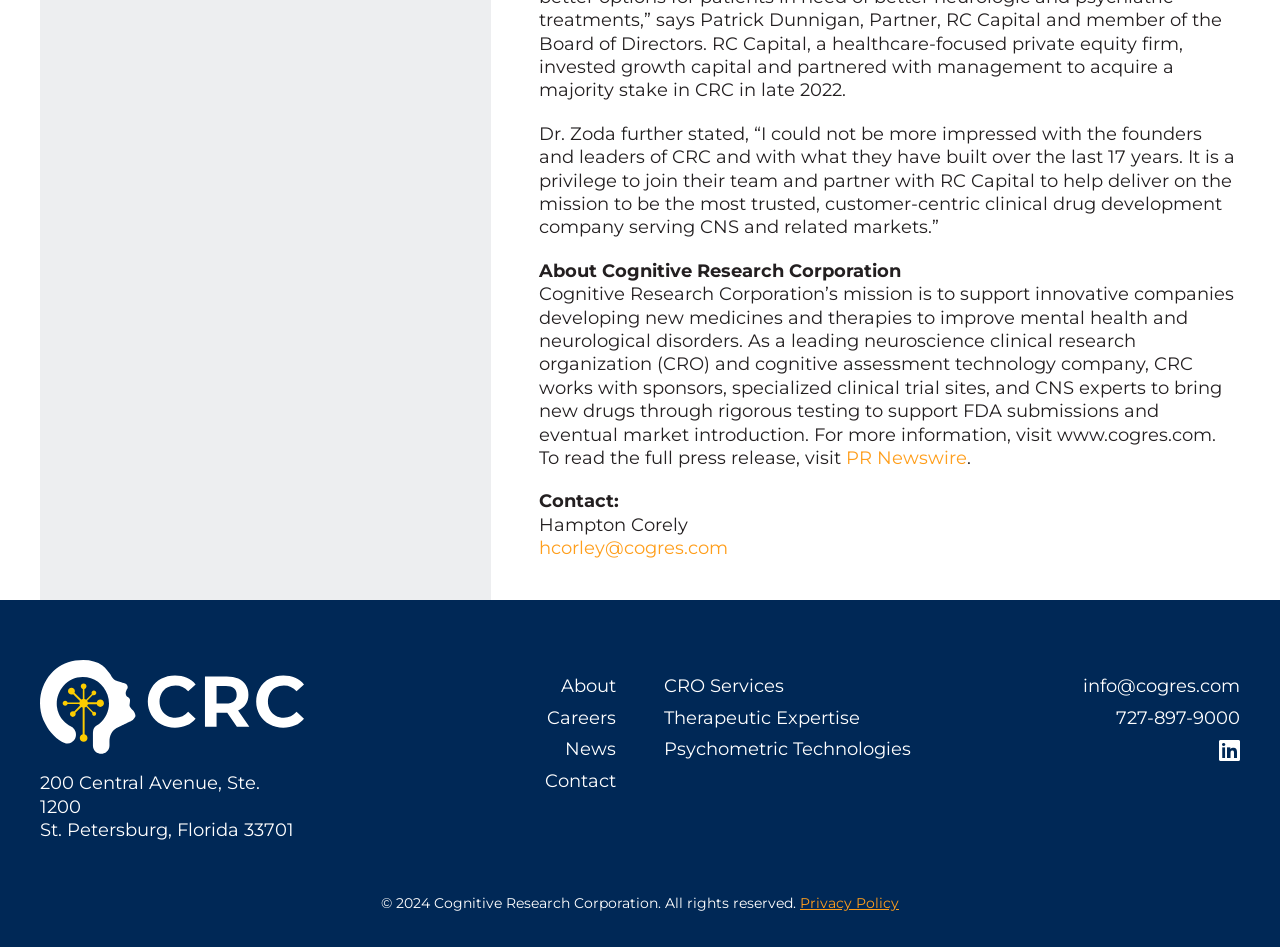Give a one-word or short-phrase answer to the following question: 
What year is the copyright for?

2024